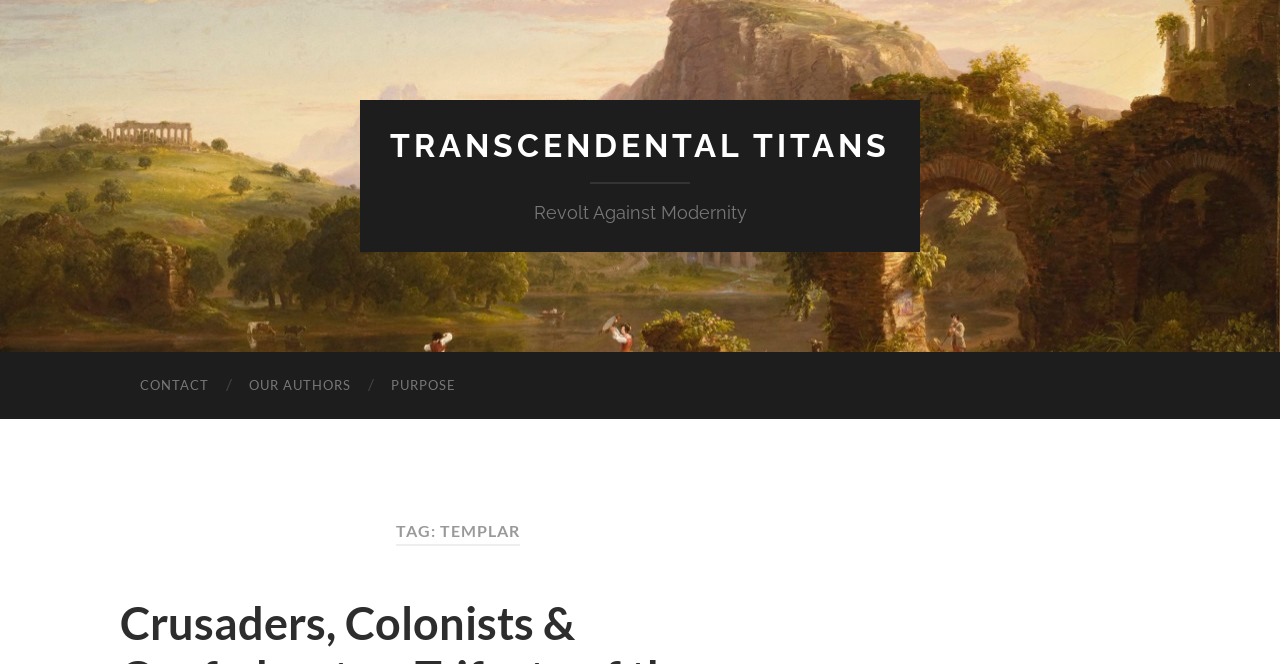Provide a one-word or short-phrase answer to the question:
How many headings are on the webpage?

3